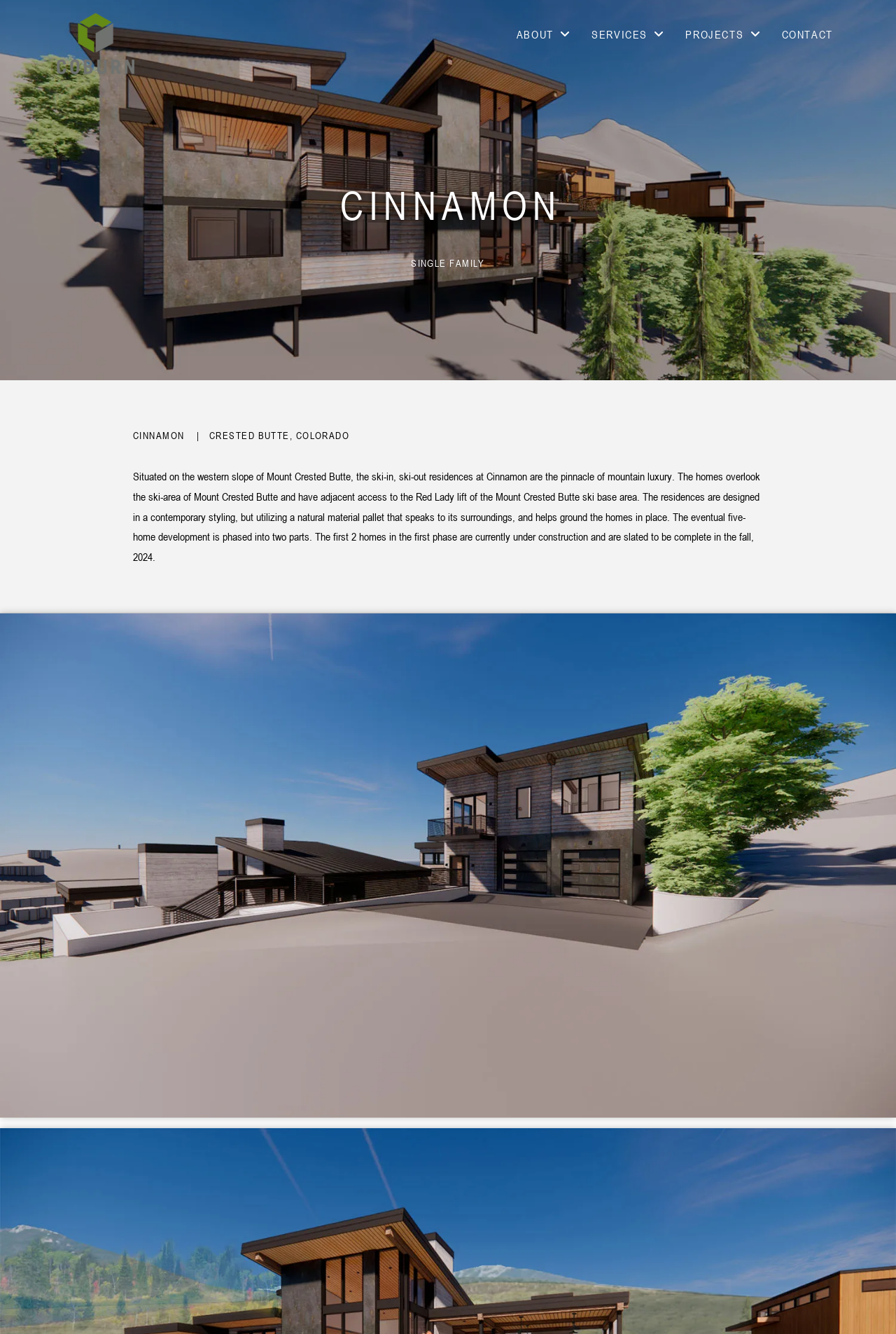How many homes will be developed in total?
Using the image as a reference, give an elaborate response to the question.

According to the text, 'the eventual five-home development is phased into two parts', which implies that a total of five homes will be developed.